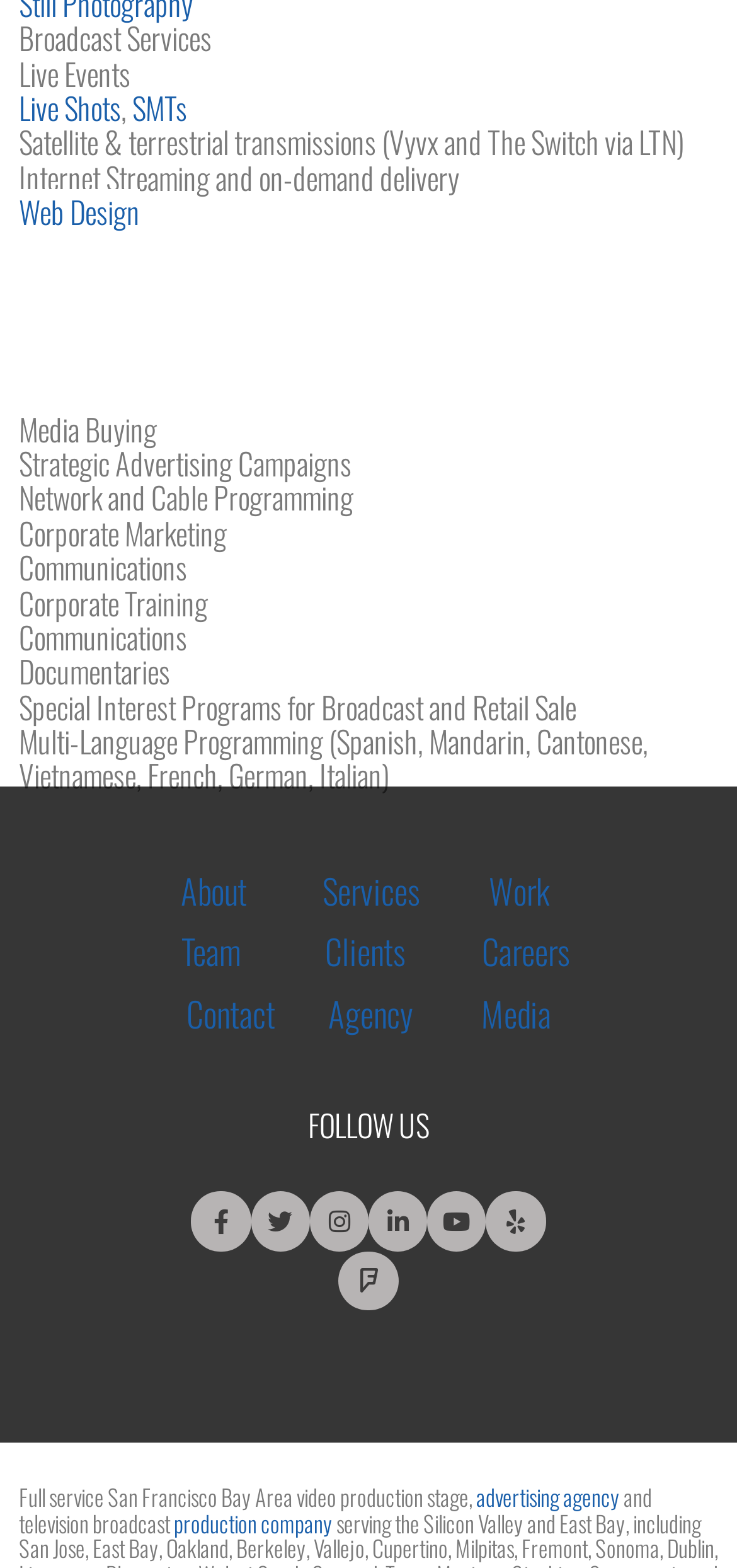What type of programs does the company produce?
Answer the question with a single word or phrase derived from the image.

Documentaries, Corporate Training, etc.